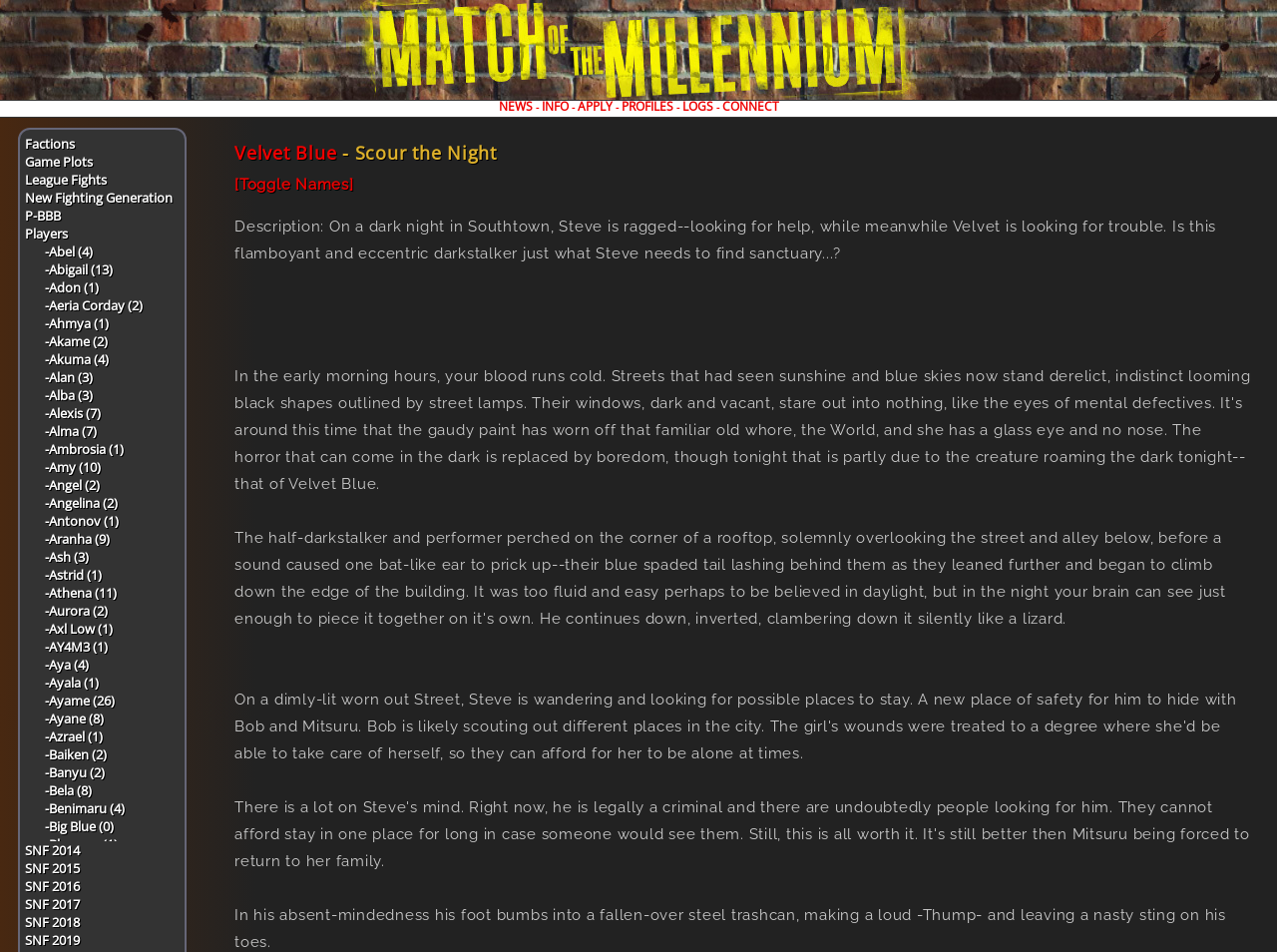Indicate the bounding box coordinates of the element that needs to be clicked to satisfy the following instruction: "Go to Factions". The coordinates should be four float numbers between 0 and 1, i.e., [left, top, right, bottom].

[0.02, 0.142, 0.059, 0.16]